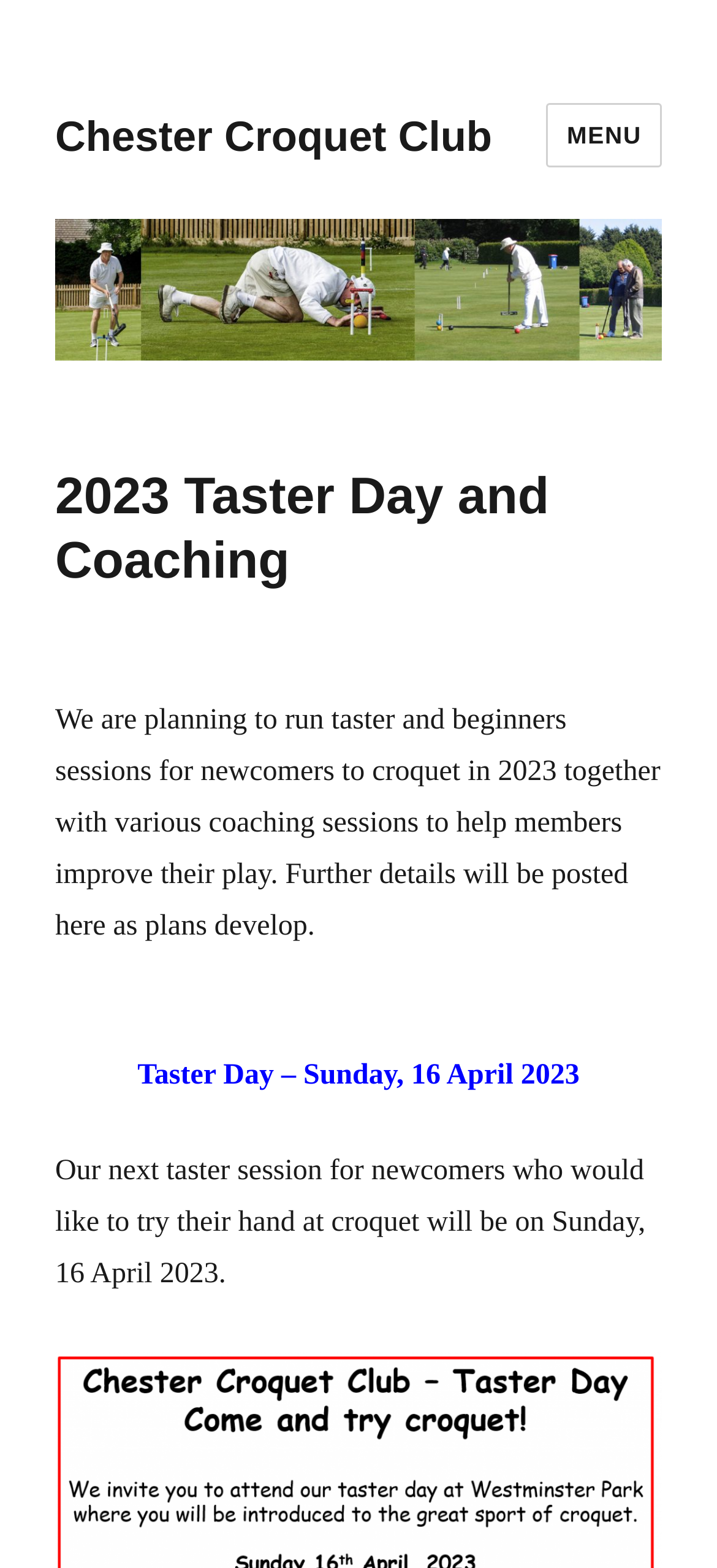What is the purpose of the taster and beginners sessions?
Please give a detailed and elaborate answer to the question based on the image.

I inferred the answer by reading the text 'We are planning to run taster and beginners sessions for newcomers to croquet in 2023...' which suggests that the purpose of these sessions is to allow newcomers to try croquet.